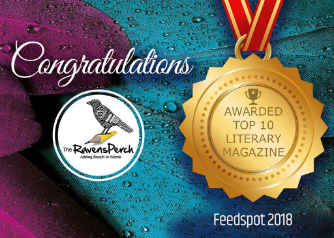Provide a brief response in the form of a single word or phrase:
What is the background of the image?

Vibrant feathers